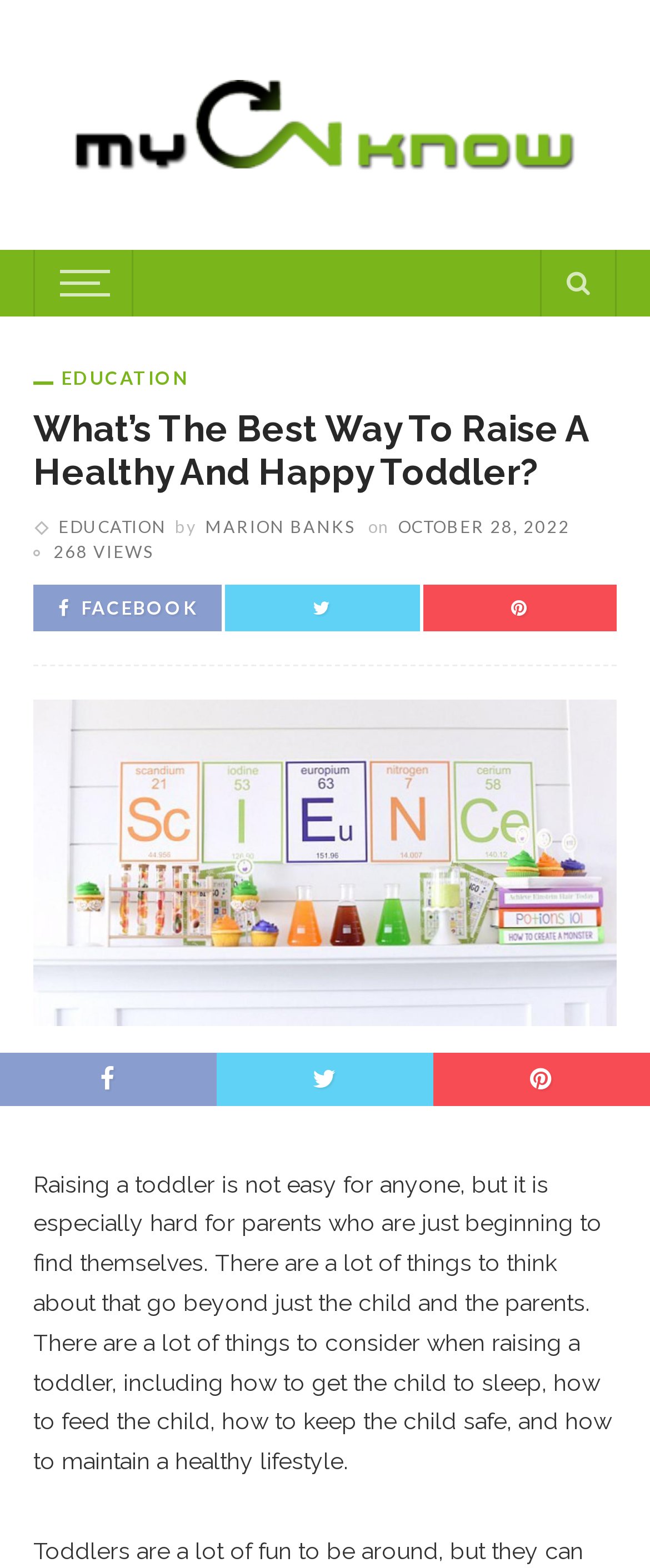Identify the bounding box coordinates of the region I need to click to complete this instruction: "Share on FACEBOOK".

[0.09, 0.38, 0.303, 0.394]